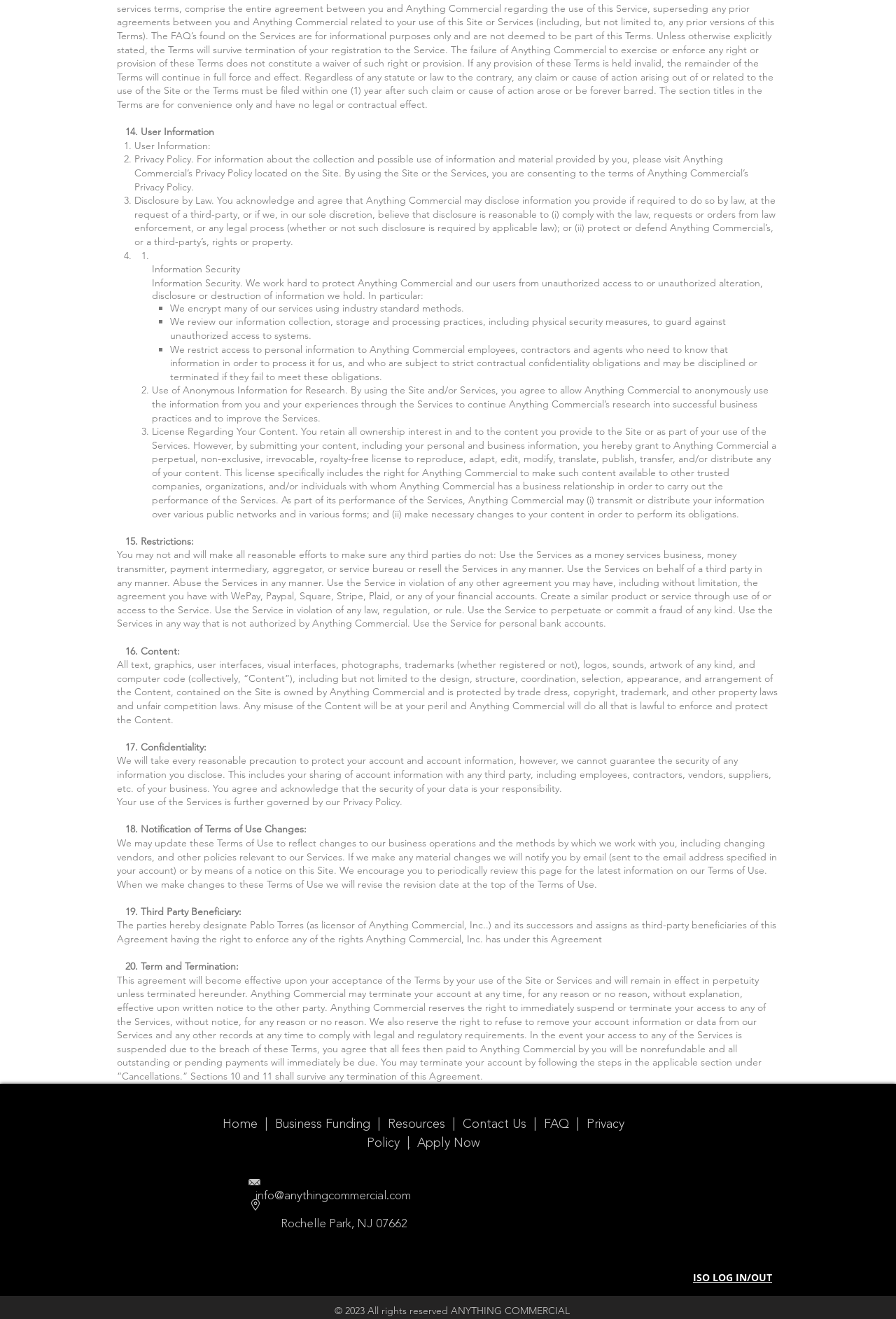Determine the bounding box for the UI element as described: "Resources |". The coordinates should be represented as four float numbers between 0 and 1, formatted as [left, top, right, bottom].

[0.433, 0.847, 0.516, 0.857]